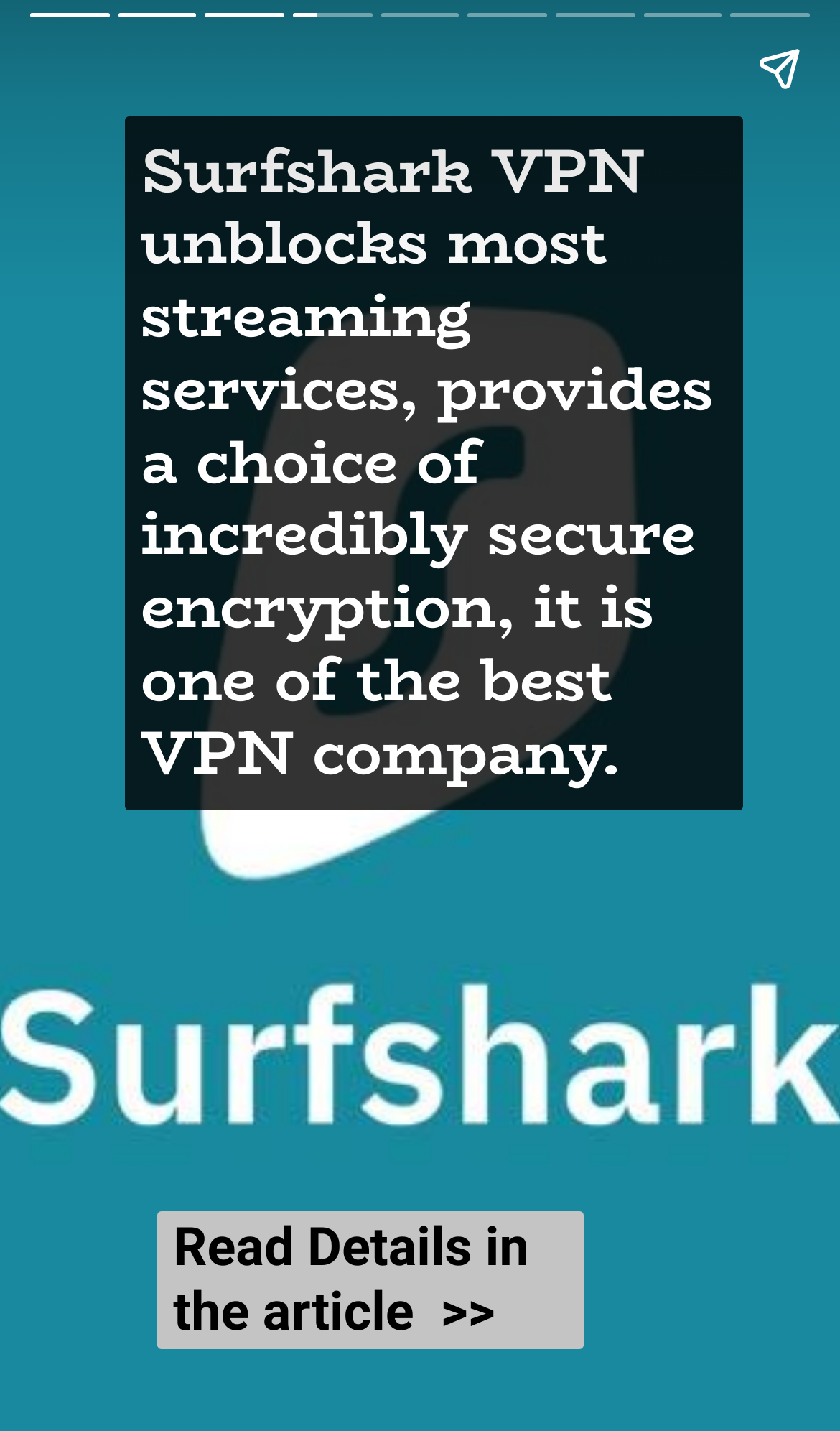Provide a single word or phrase answer to the question: 
How many navigation buttons are there?

3